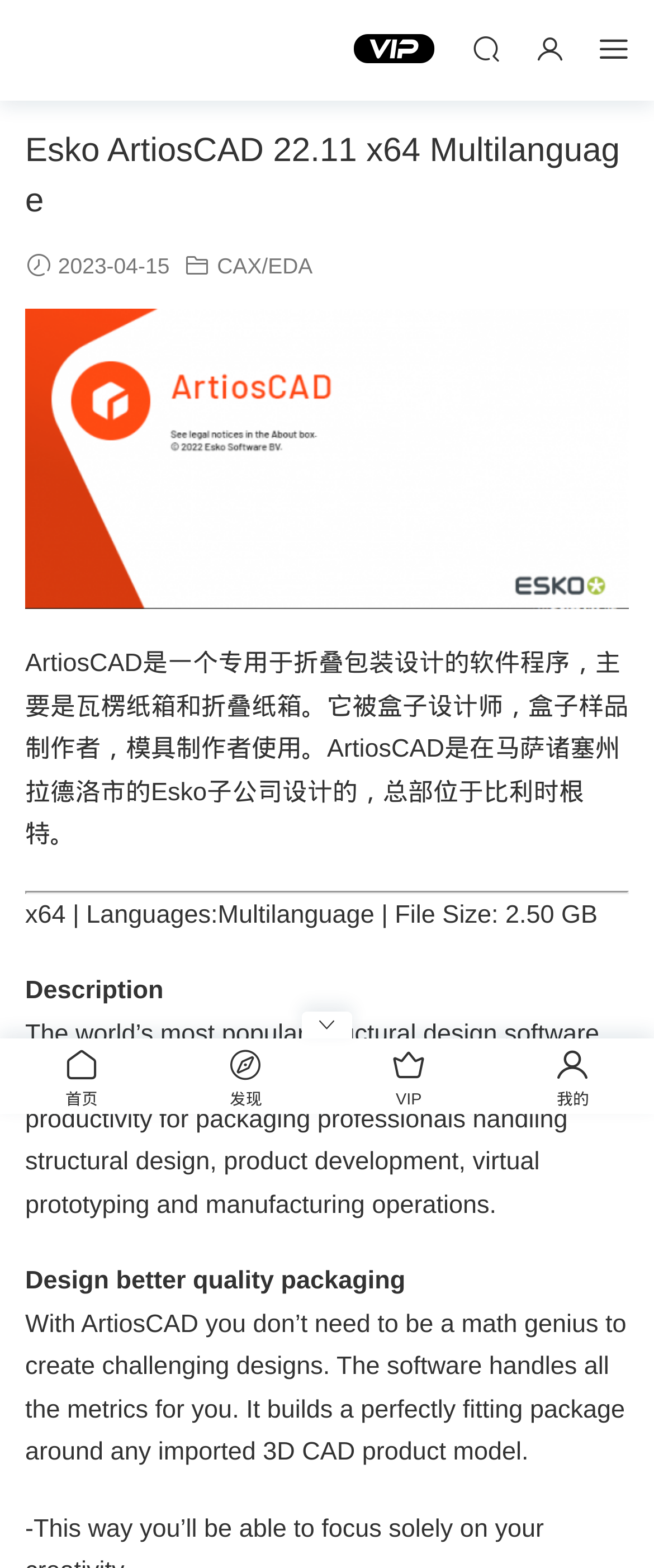Write a detailed summary of the webpage.

The webpage is about ArtiosCAD, a software program specifically designed for folding packaging design, mainly for corrugated cardboard boxes and folding cartons. It is used by box designers, box sample makers, and mold makers.

At the top of the page, there is a row of links, including "CAX服务站" and four icons represented by Unicode characters. Below this row, there is a heading "Esko ArtiosCAD 22.11 x64 Multilanguage" followed by a date "2023-04-15" and a link "CAX/EDA". 

To the right of the heading, there is a large image that spans across the top section of the page. Below the image, there is a paragraph of text that describes ArtiosCAD, its purpose, and its users. 

Underneath the paragraph, there is a horizontal separator line. Below the separator, there is a section that displays the software's details, including its file size and language options. 

The next section is headed by the title "Description", which is followed by a brief overview of ArtiosCAD's capabilities and benefits. This is followed by two more sections, each with a heading and a paragraph of text, describing how ArtiosCAD can help design better quality packaging and how it can handle complex designs.

At the bottom of the page, there is a row of links, including "首页", "发现", "VIP", and "我的".